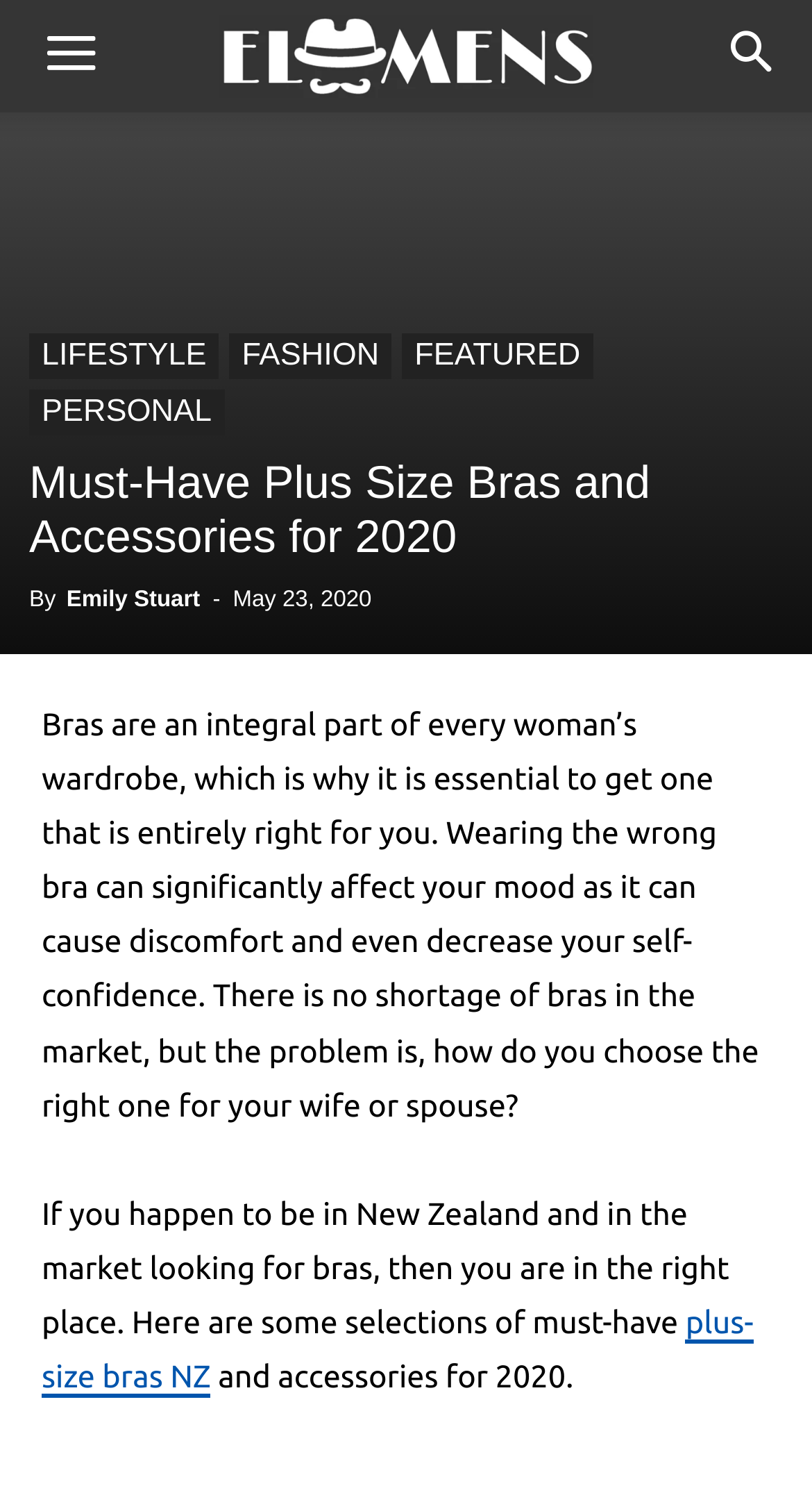Please answer the following question using a single word or phrase: 
What is the website about?

Bras and accessories